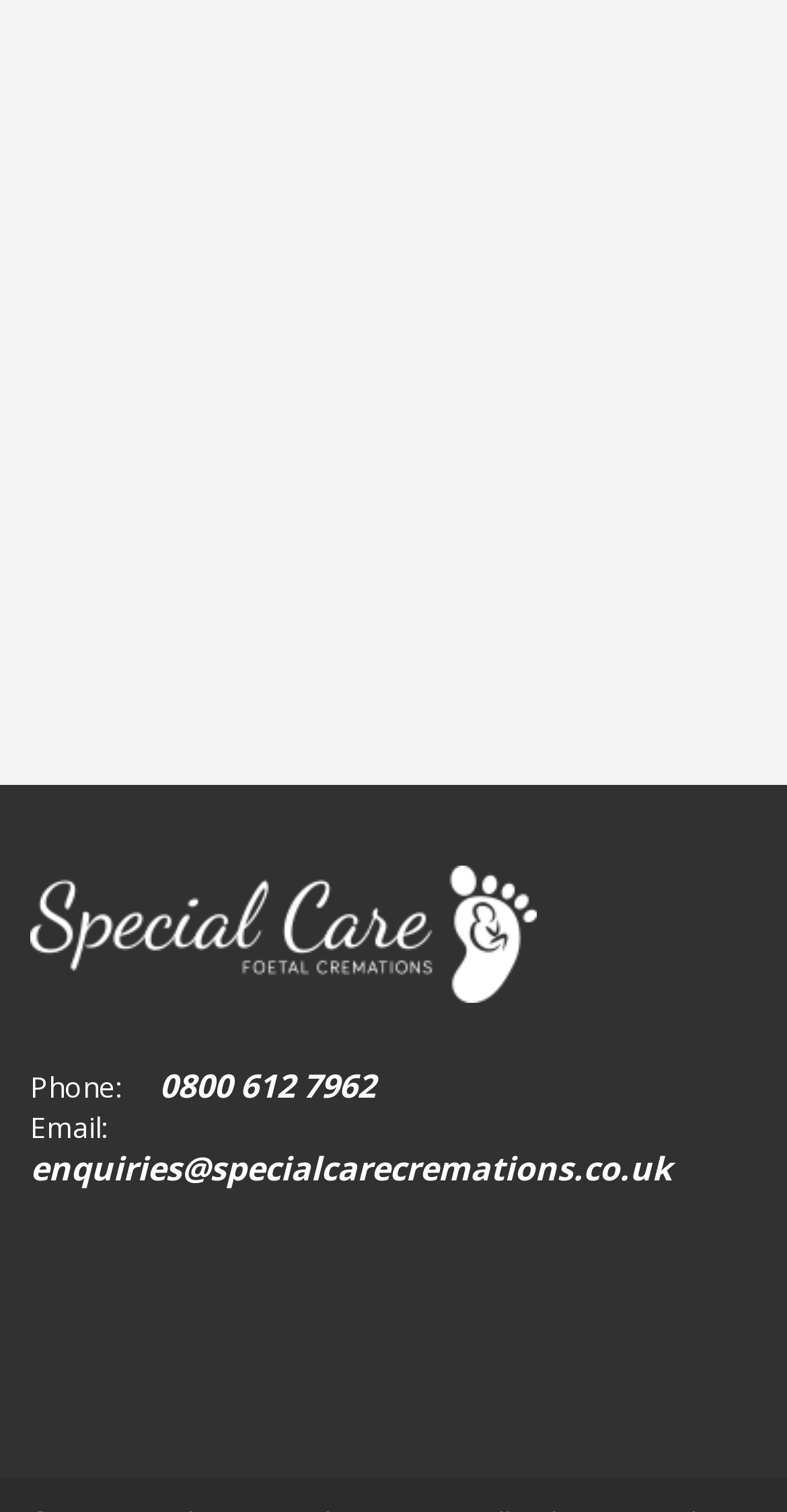Determine the bounding box coordinates for the HTML element mentioned in the following description: "0800 612 7962". The coordinates should be a list of four floats ranging from 0 to 1, represented as [left, top, right, bottom].

[0.203, 0.703, 0.477, 0.732]